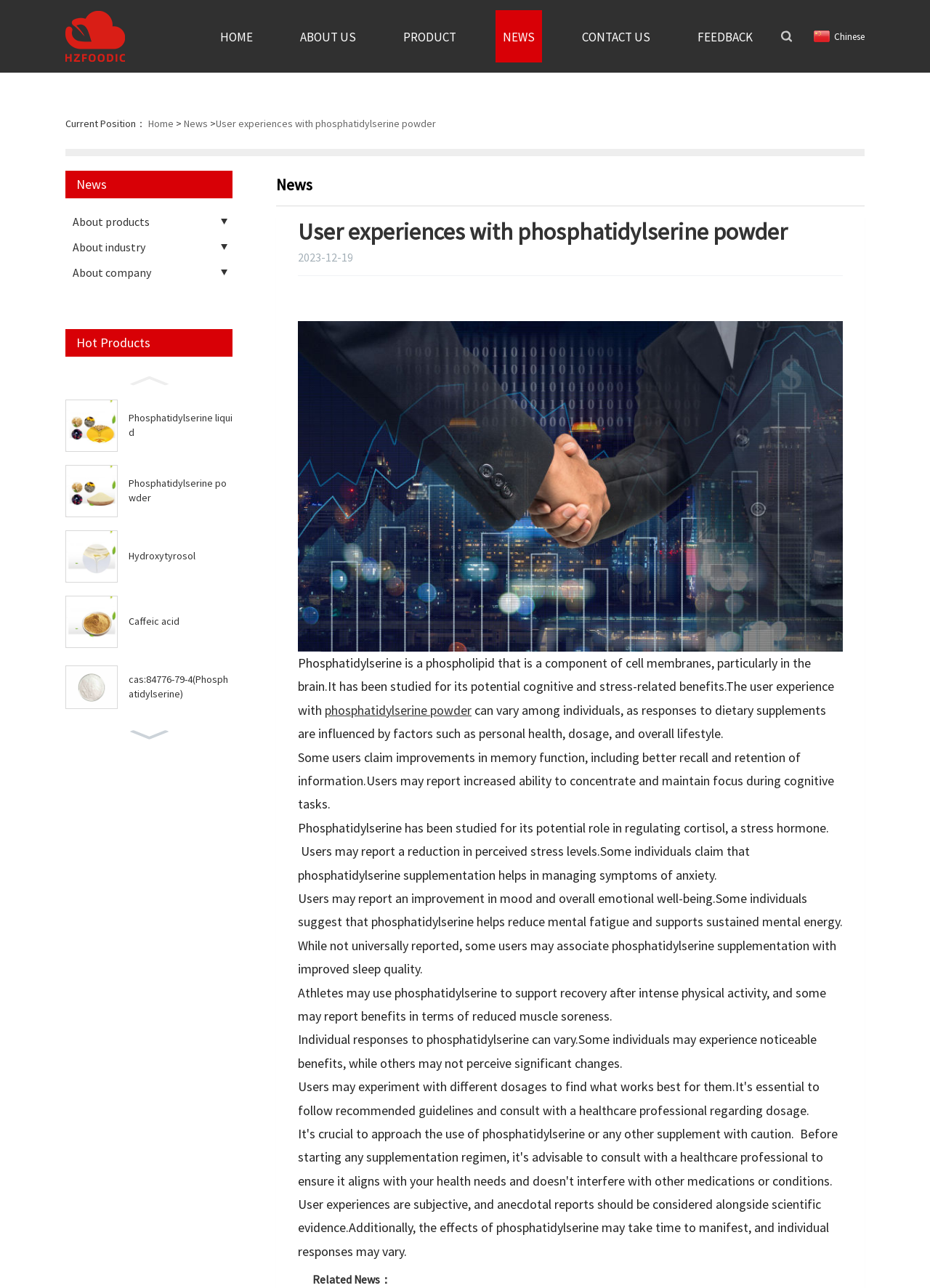What is the date of the news article?
Answer the question with as much detail as you can, using the image as a reference.

The date of the news article is located below the title of the article, and it is '2023-12-19', which is a static text element.